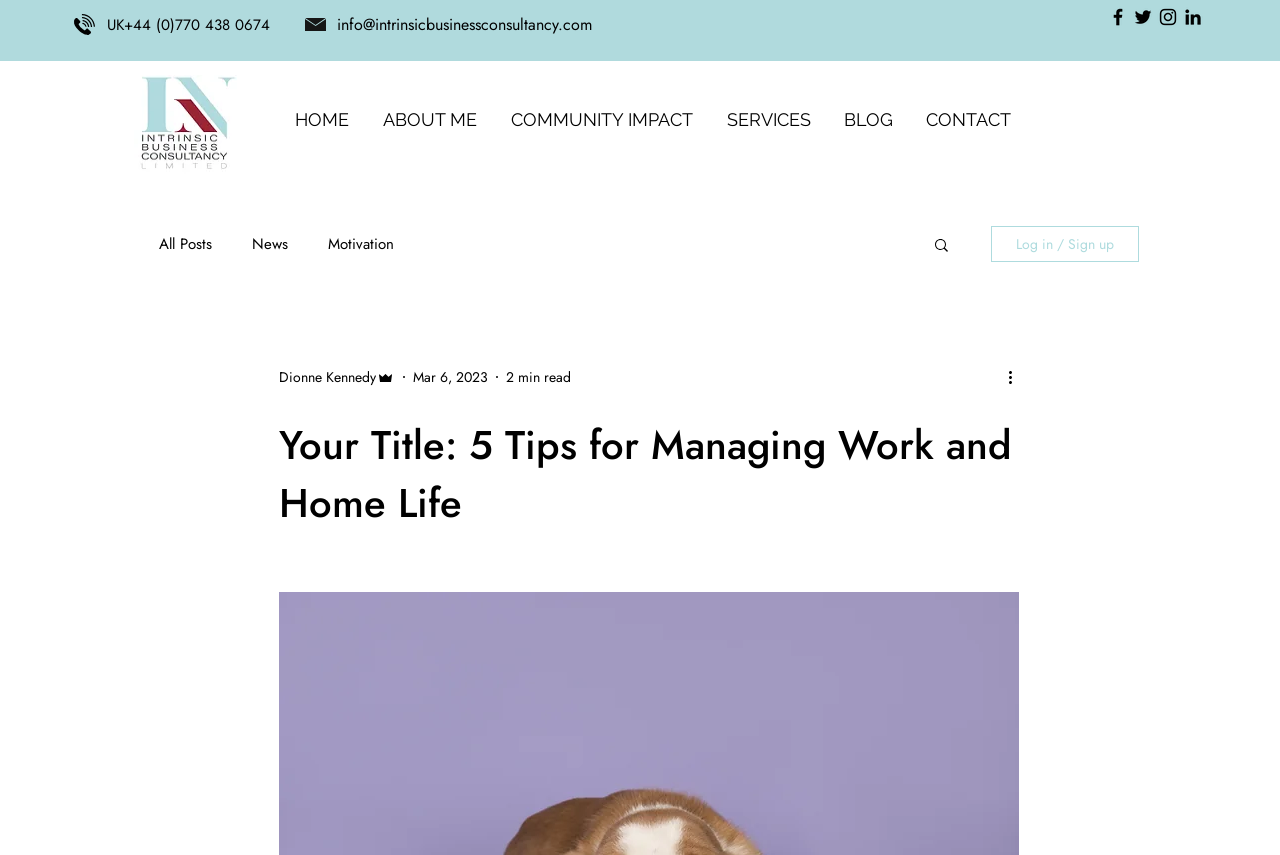Please determine the bounding box coordinates of the section I need to click to accomplish this instruction: "Log in or sign up".

[0.774, 0.264, 0.89, 0.306]